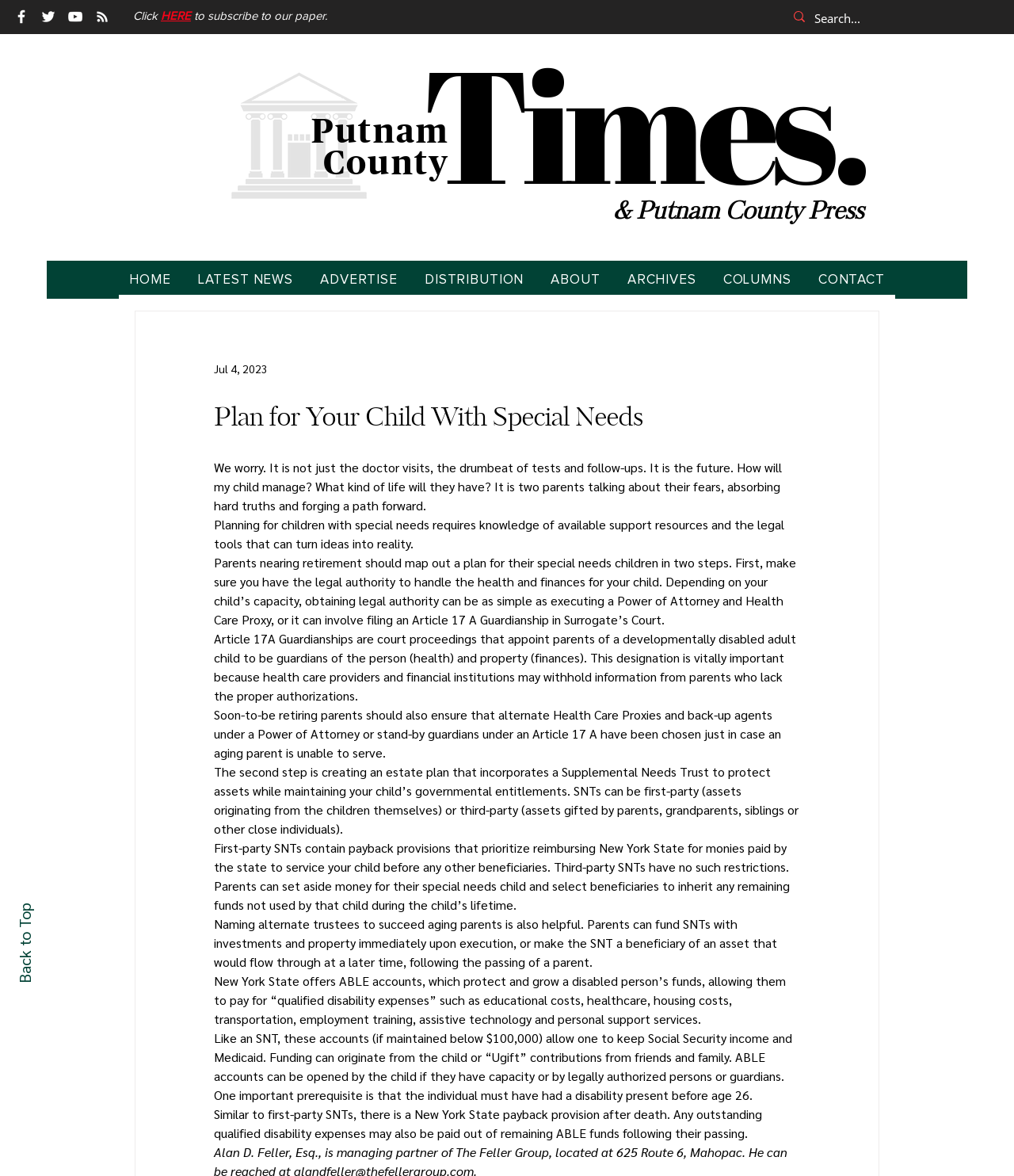Please determine the bounding box coordinates of the area that needs to be clicked to complete this task: 'Read about Putnam County Press'. The coordinates must be four float numbers between 0 and 1, formatted as [left, top, right, bottom].

[0.227, 0.057, 0.362, 0.17]